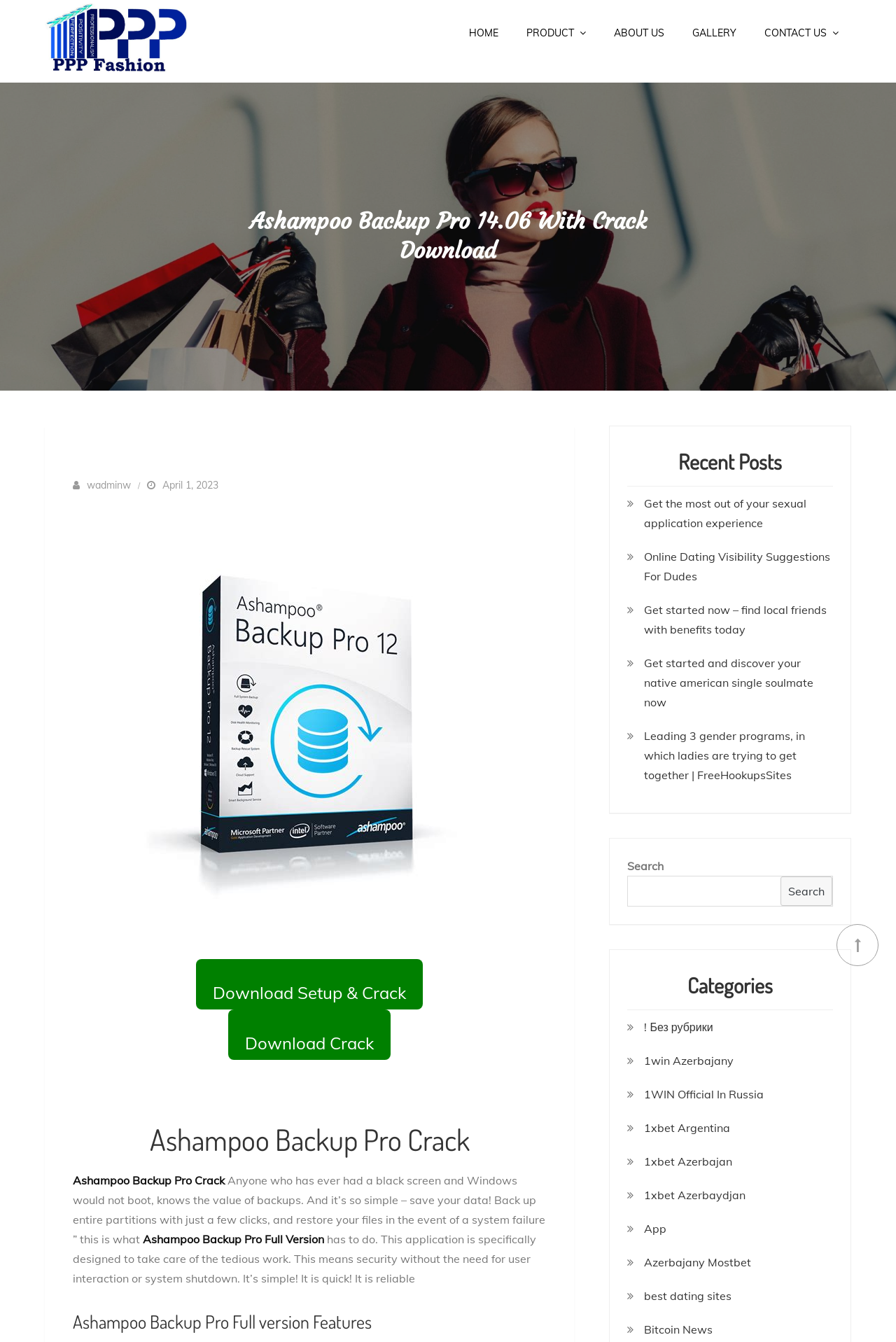Please identify the bounding box coordinates of the clickable area that will fulfill the following instruction: "Click on the 'ABOUT US' link". The coordinates should be in the format of four float numbers between 0 and 1, i.e., [left, top, right, bottom].

[0.671, 0.008, 0.755, 0.041]